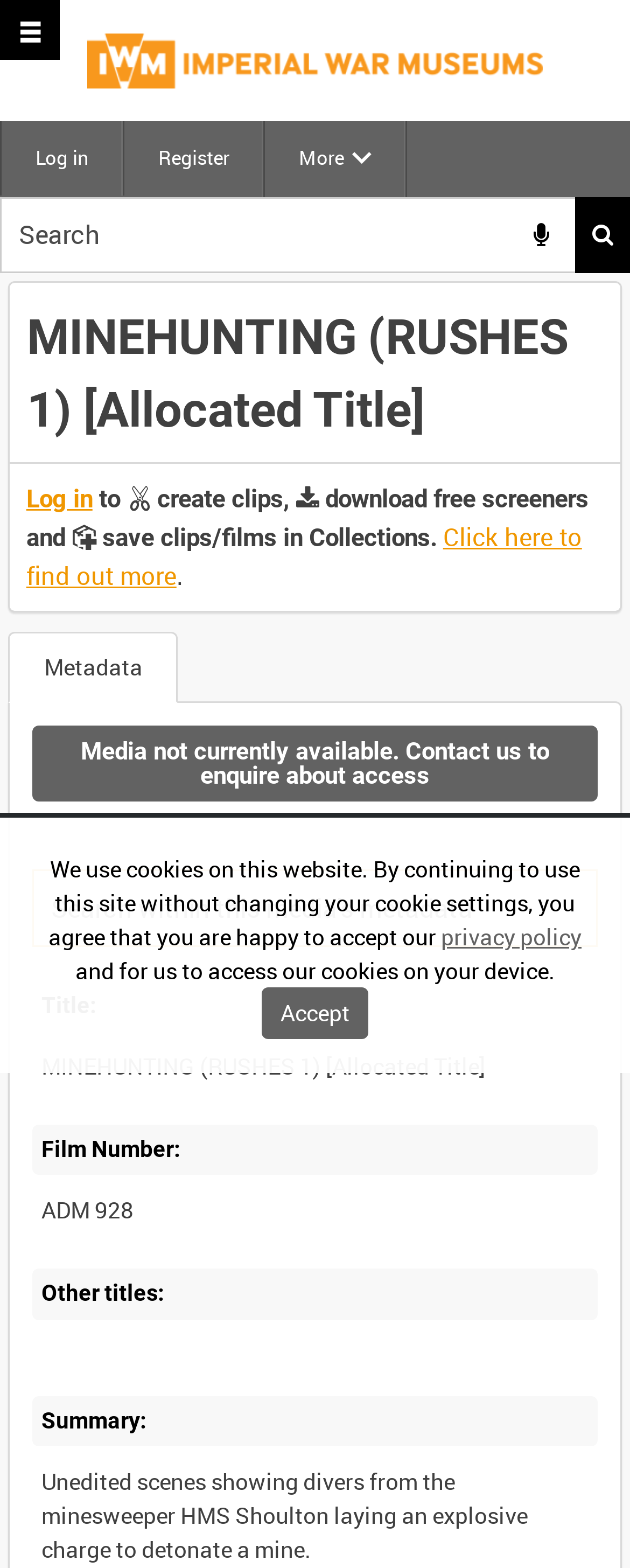Pinpoint the bounding box coordinates of the clickable element needed to complete the instruction: "Search within this media's metadata". The coordinates should be provided as four float numbers between 0 and 1: [left, top, right, bottom].

[0.052, 0.555, 0.948, 0.604]